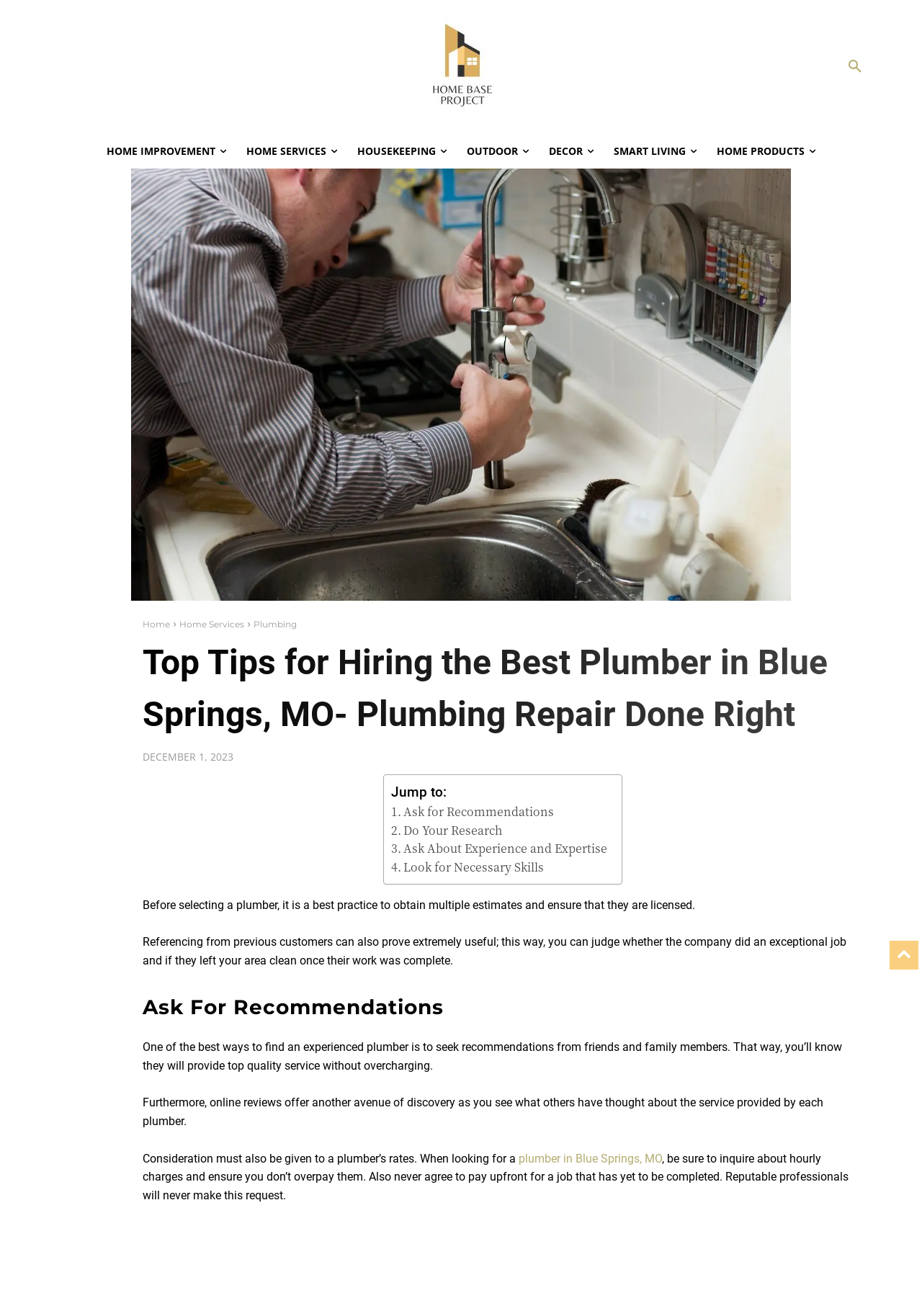Locate the bounding box coordinates of the element's region that should be clicked to carry out the following instruction: "Search for something". The coordinates need to be four float numbers between 0 and 1, i.e., [left, top, right, bottom].

[0.909, 0.038, 0.946, 0.064]